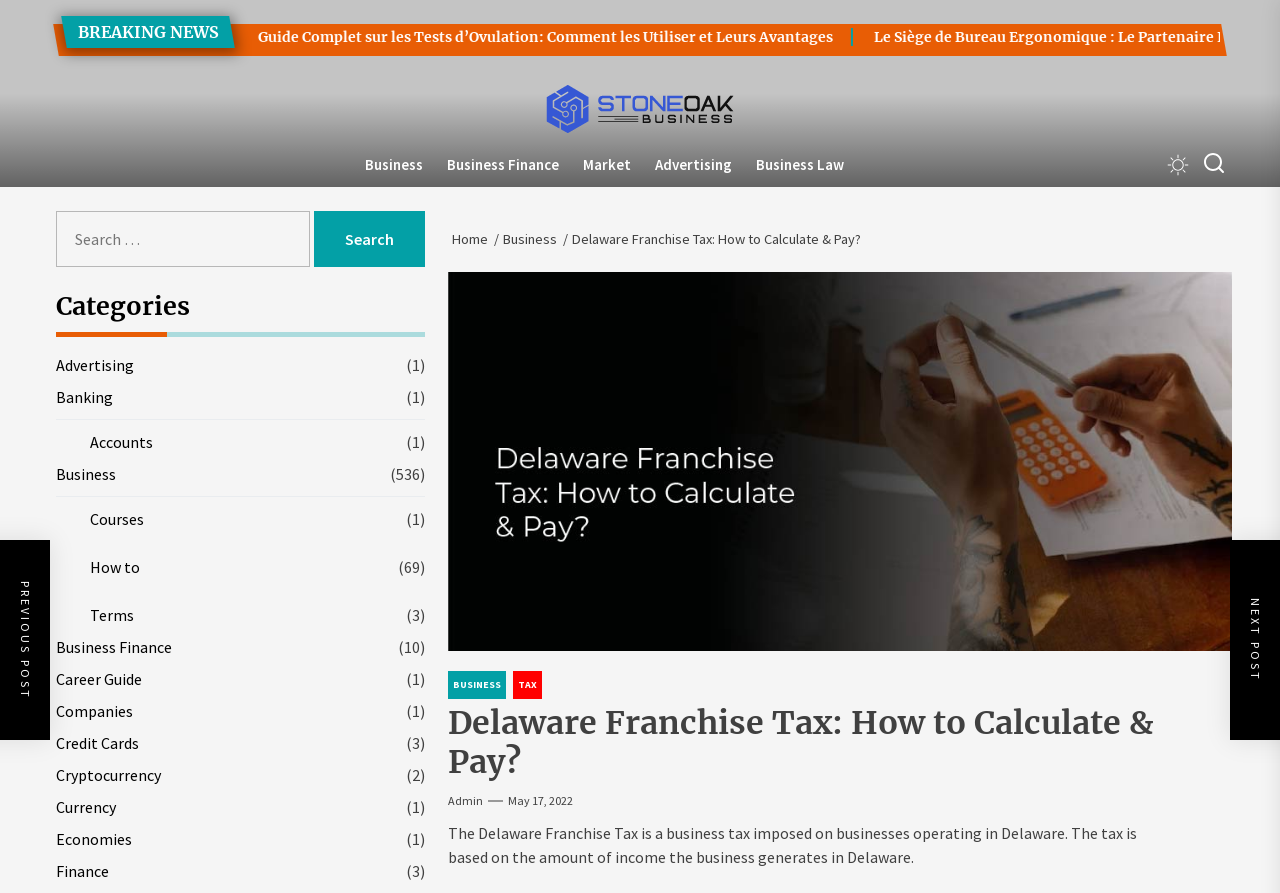Using the details from the image, please elaborate on the following question: What is the text above the search box?

I examined the search box and found the text 'Search for:' above it, which is a static text element.